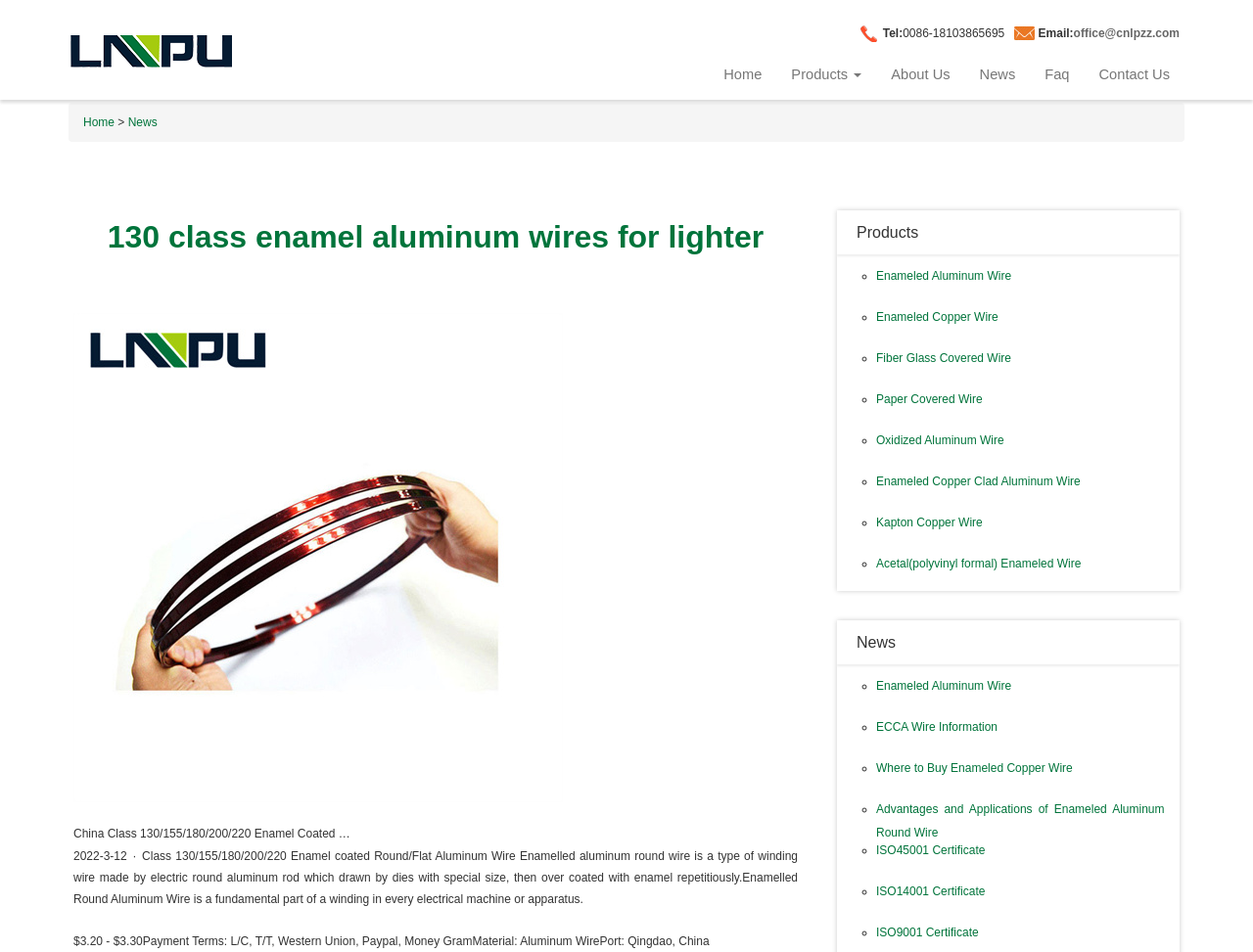Please reply to the following question using a single word or phrase: 
What is the material of the enamel coated wire?

Aluminum Wire